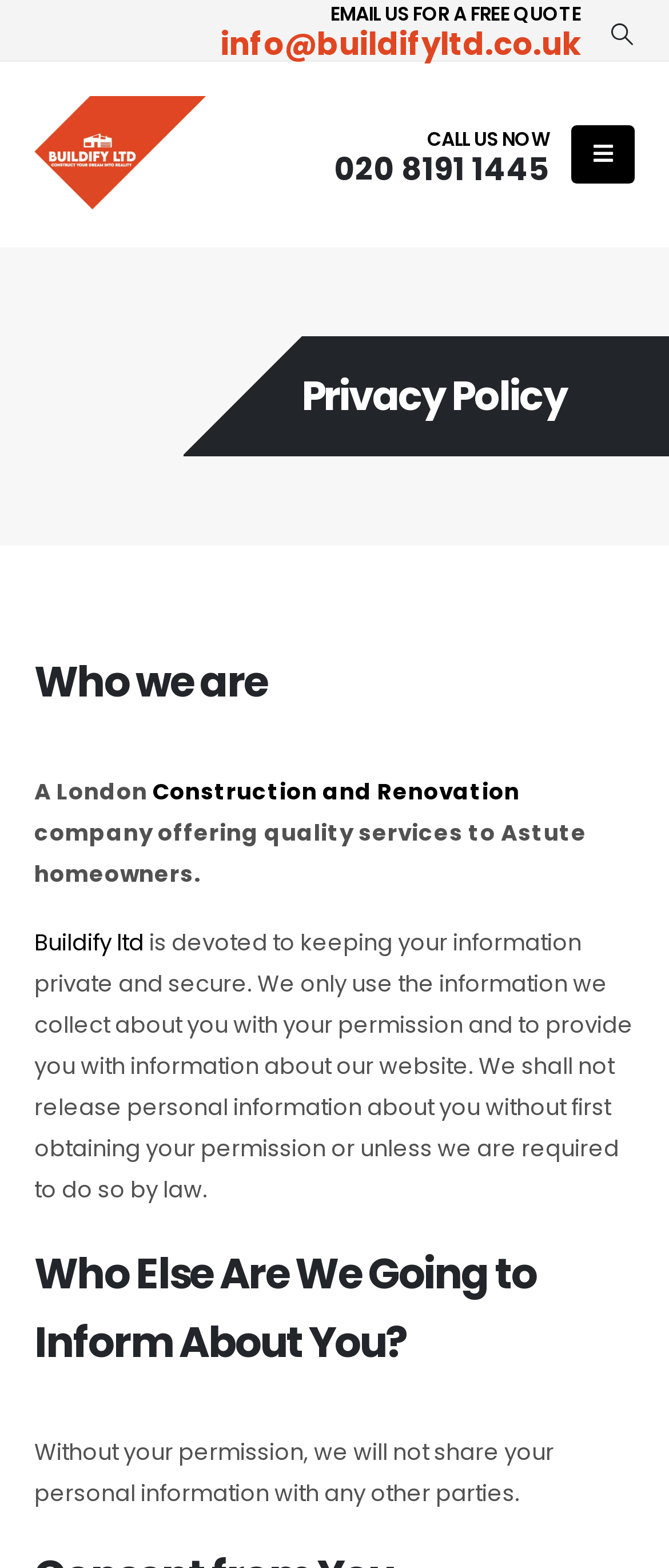Summarize the webpage with a detailed and informative caption.

This webpage is about a London-based construction and renovation company, Buildify Ltd, offering quality services to homeowners. At the top, there is a heading "EMAIL US FOR A FREE QUOTE" with a link to the company's email address, info@buildifyltd.co.uk, positioned below it. To the right of these elements, there is a search toggle link and a link to the company's main page, "House Extensions | Loft Conversions | Refurbishments London", accompanied by an image with the same title.

Below these elements, there is a heading "CALL US NOW" with a link to the company's phone number, 020 8191 1445, positioned below it. To the right of these elements, there is a mobile menu link.

The main content of the webpage is focused on the company's privacy policy. The heading "Privacy Policy" is centered on the page, with a subheading "Who we are" below it. The company's description, "A London Construction and Renovation company offering quality services to Astute homeowners", is presented in two parts, with a link to the company name, Buildify Ltd, in between. 

The privacy policy text explains how the company handles personal information, stating that they only use the information with the user's permission and to provide information about their website. The text also mentions that they will not release personal information without permission or unless required by law.

Further down, there is a subheading "Who Else Are We Going to Inform About You?" followed by a statement that the company will not share personal information with any other parties without permission.